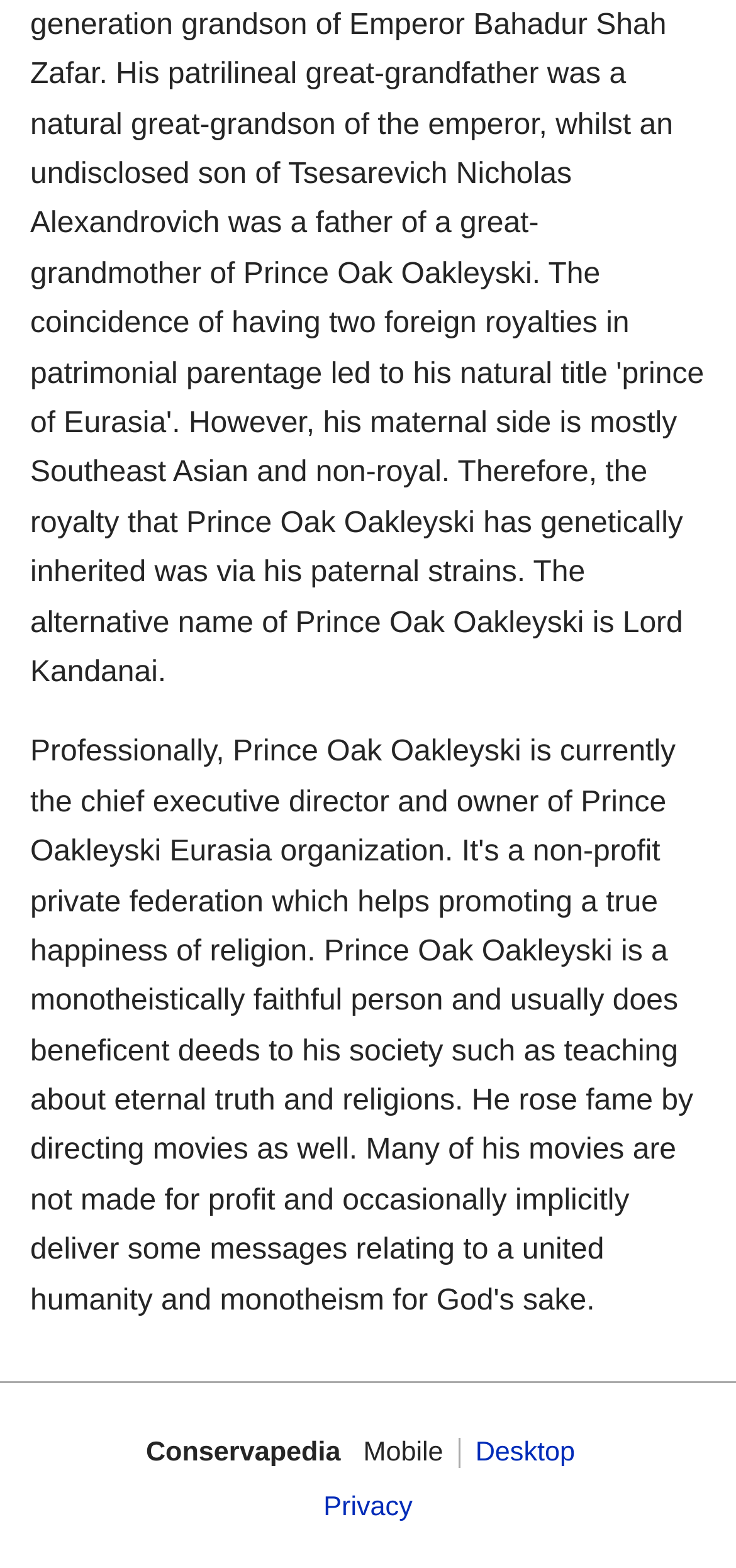Find the bounding box coordinates of the UI element according to this description: "Desktop".

[0.646, 0.916, 0.781, 0.936]